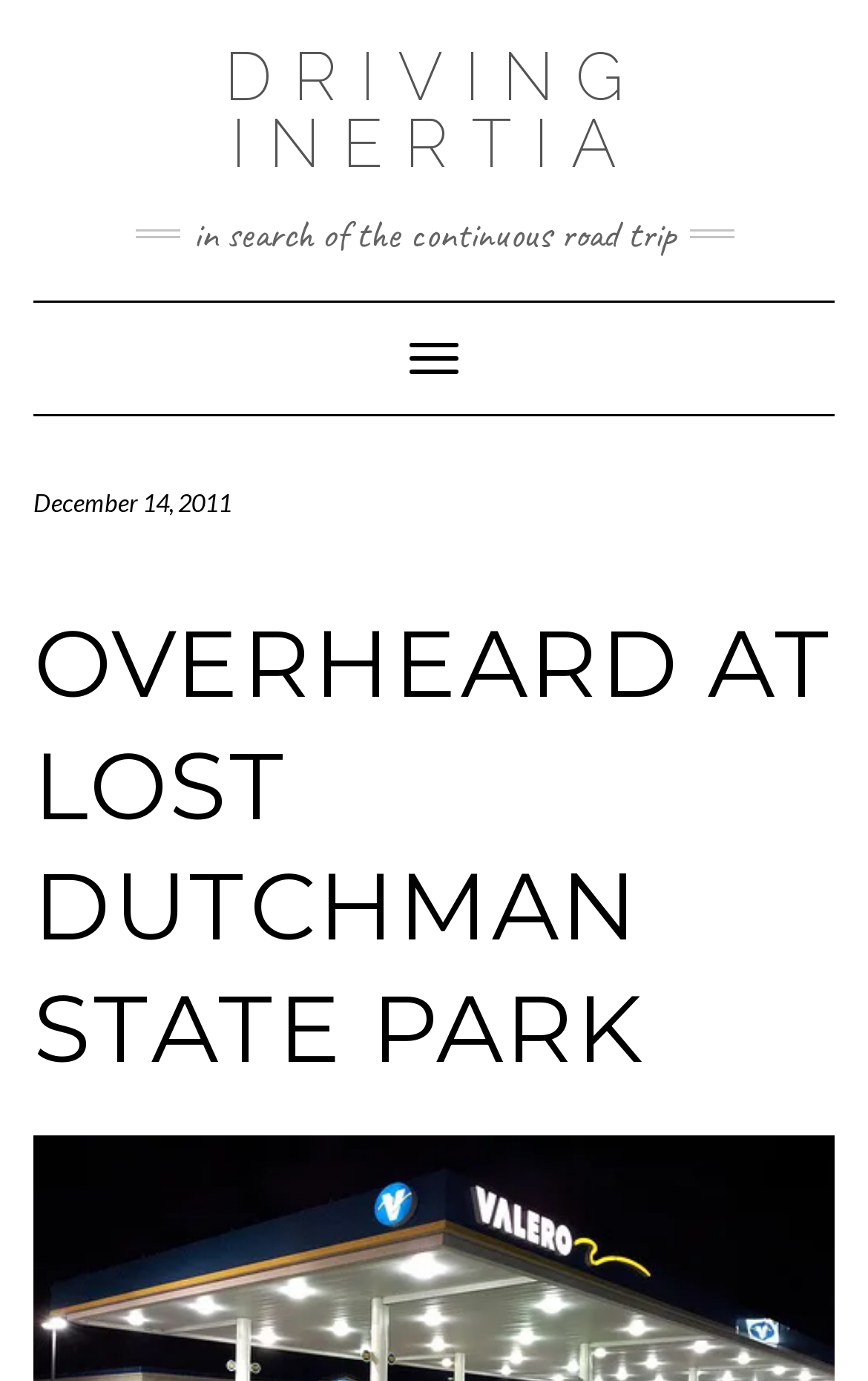Extract the primary heading text from the webpage.

OVERHEARD AT LOST DUTCHMAN STATE PARK